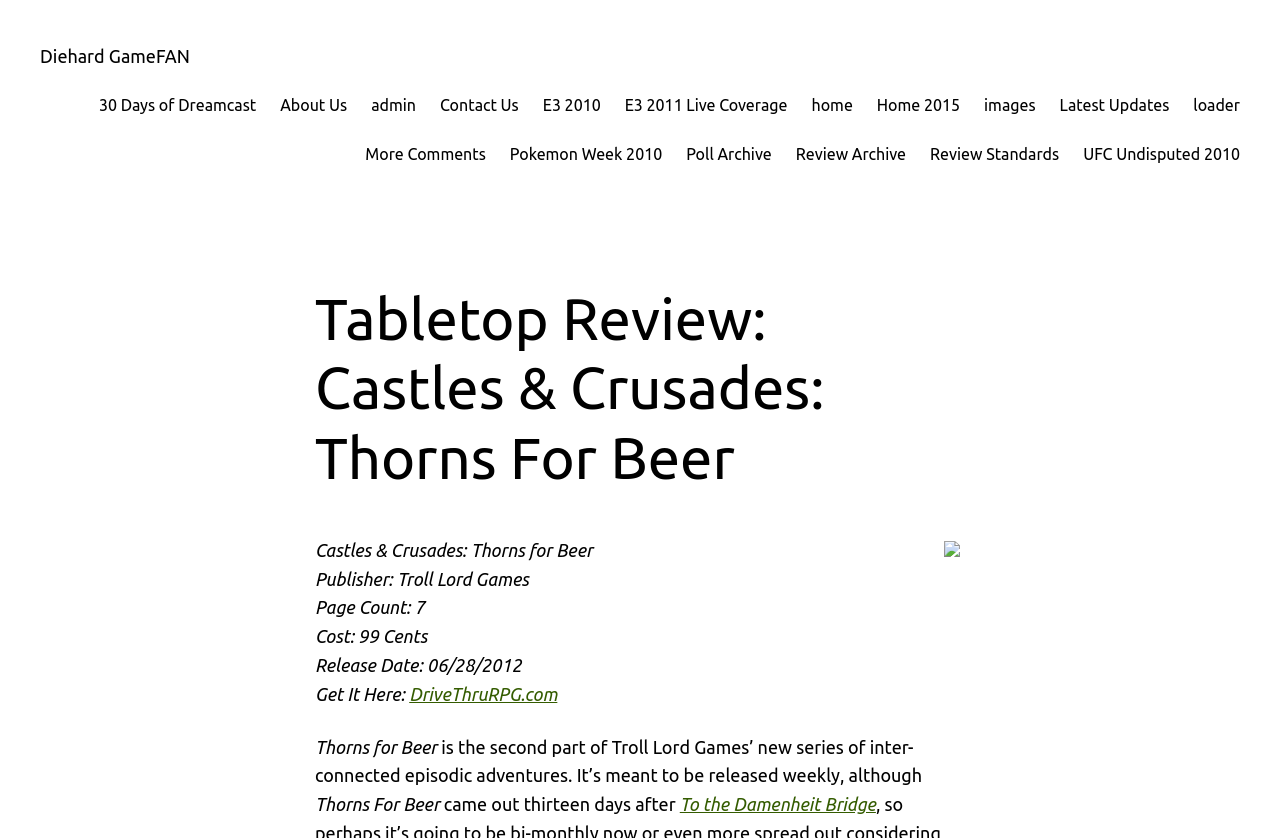Please identify the bounding box coordinates of the element's region that should be clicked to execute the following instruction: "Read the review of Castles & Crusades: Thorns For Beer". The bounding box coordinates must be four float numbers between 0 and 1, i.e., [left, top, right, bottom].

[0.246, 0.338, 0.754, 0.587]